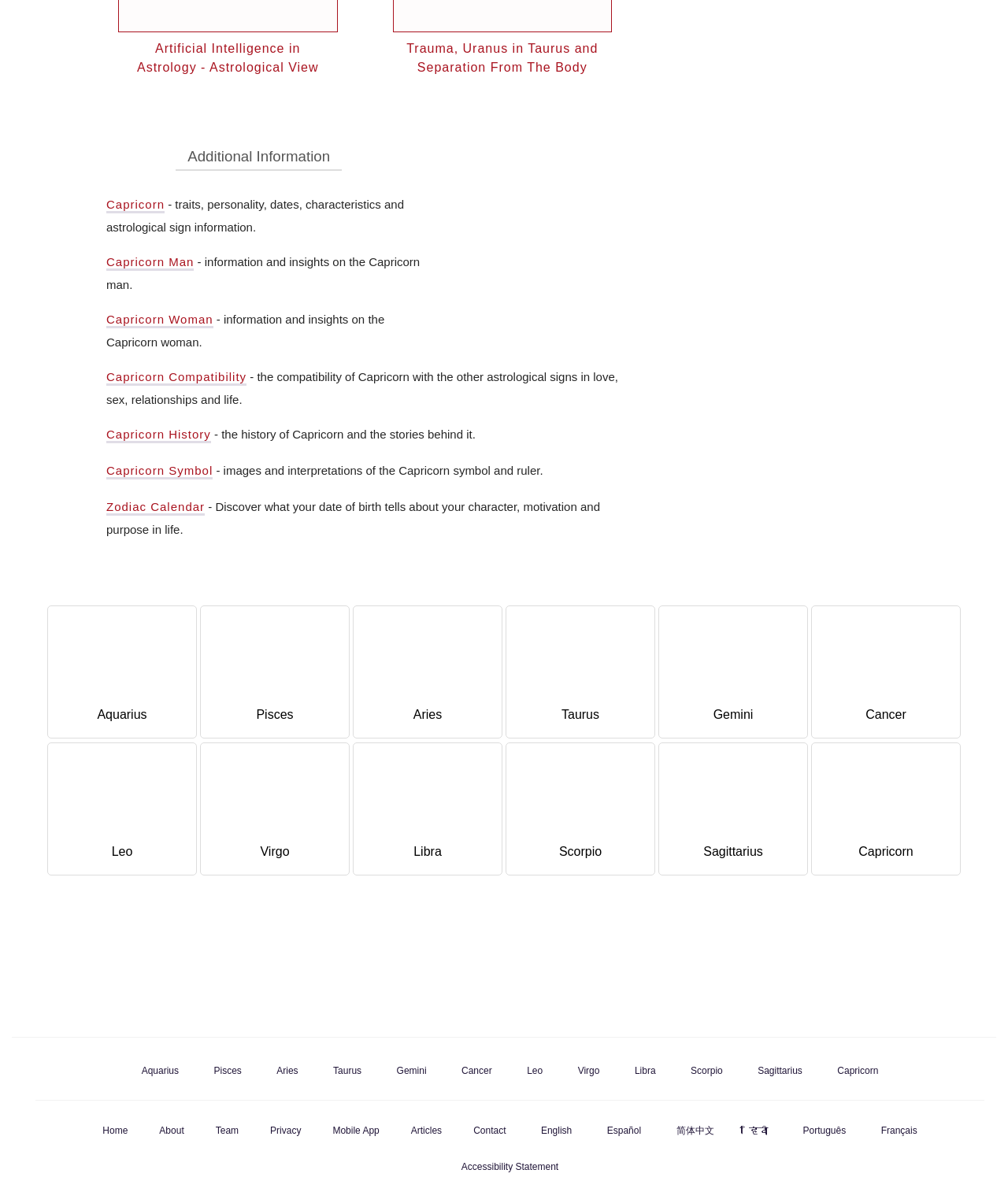Based on the element description Libra, identify the bounding box coordinates for the UI element. The coordinates should be in the format (top-left x, top-left y, bottom-right x, bottom-right y) and within the 0 to 1 range.

[0.622, 0.882, 0.658, 0.898]